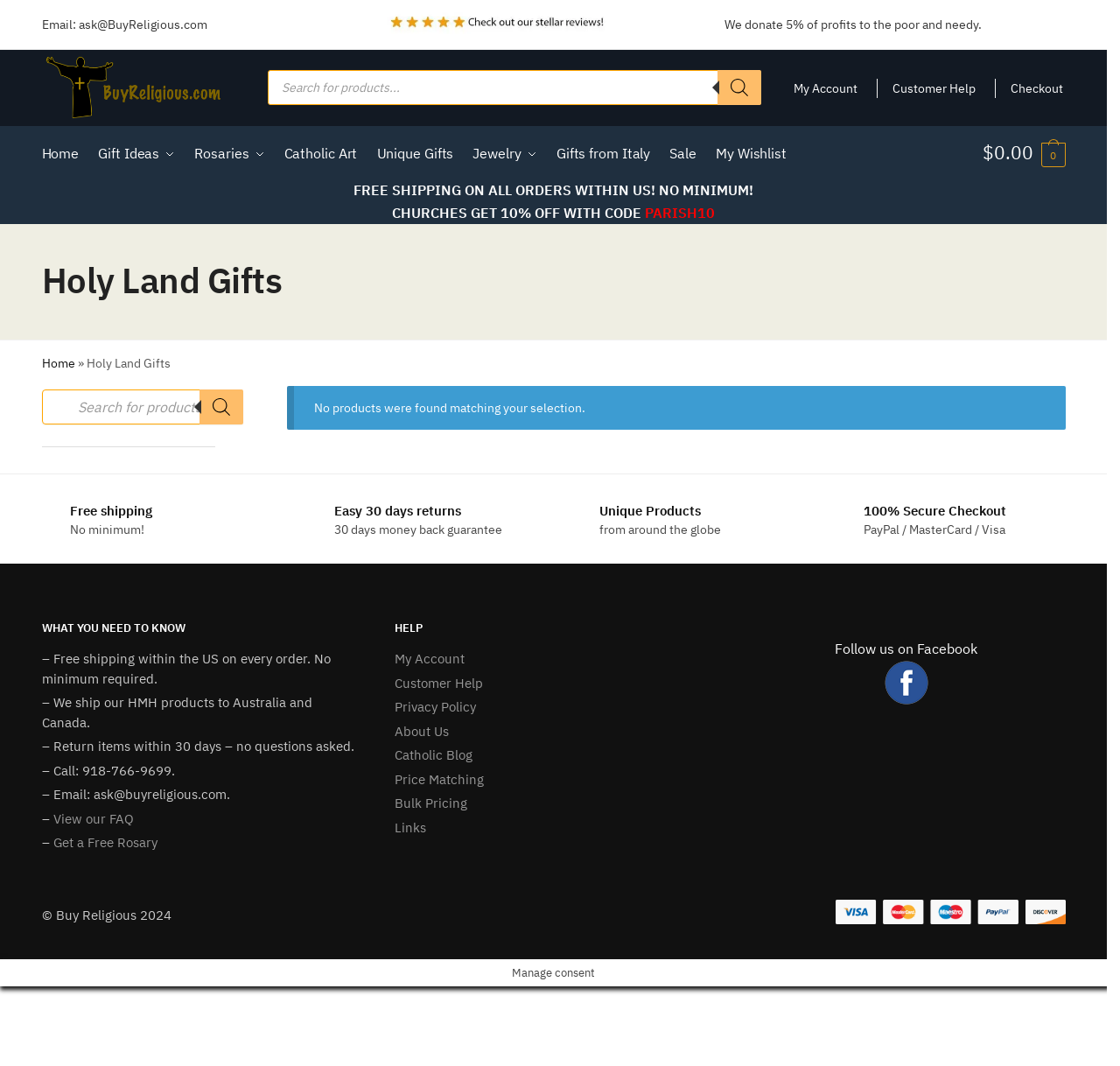Provide a brief response in the form of a single word or phrase:
What is the phone number for customer support?

918-766-9699